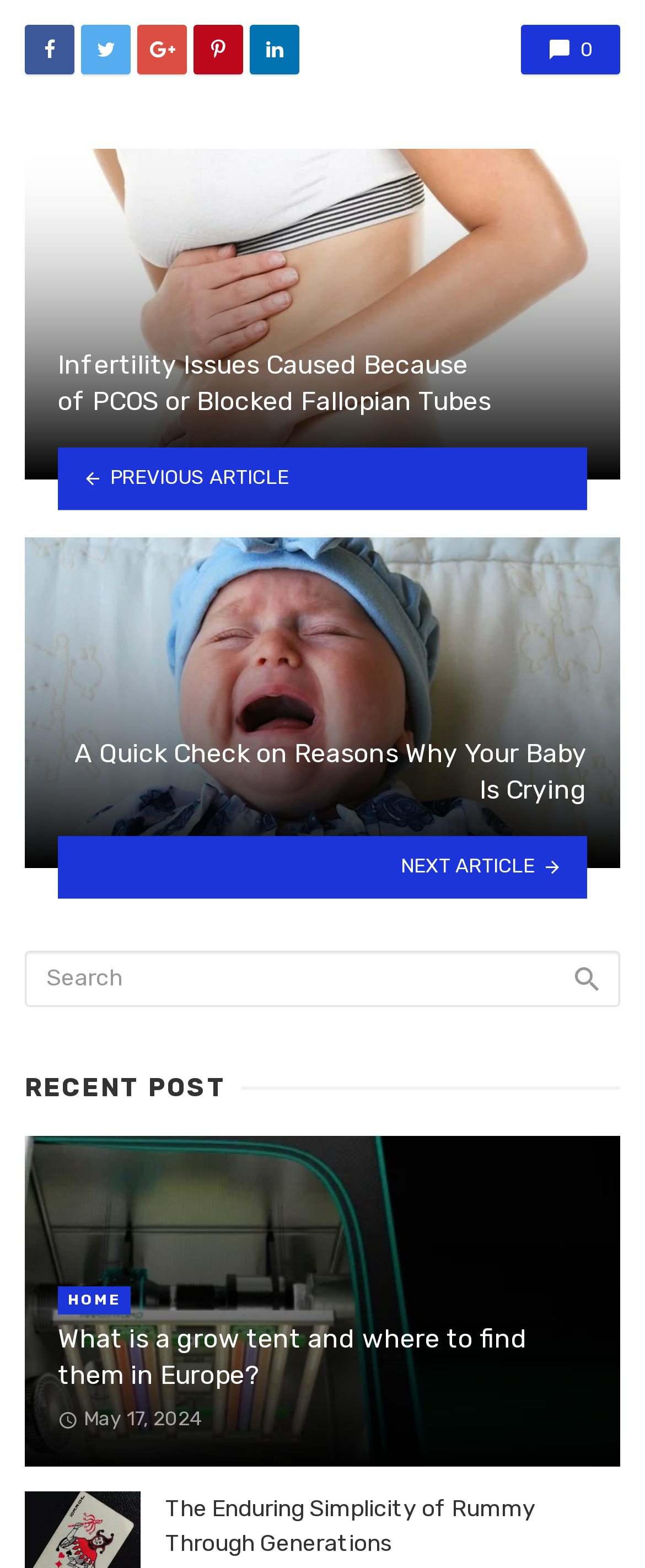Determine the bounding box coordinates of the section I need to click to execute the following instruction: "Read the recent post about grow tents". Provide the coordinates as four float numbers between 0 and 1, i.e., [left, top, right, bottom].

[0.09, 0.842, 0.91, 0.889]